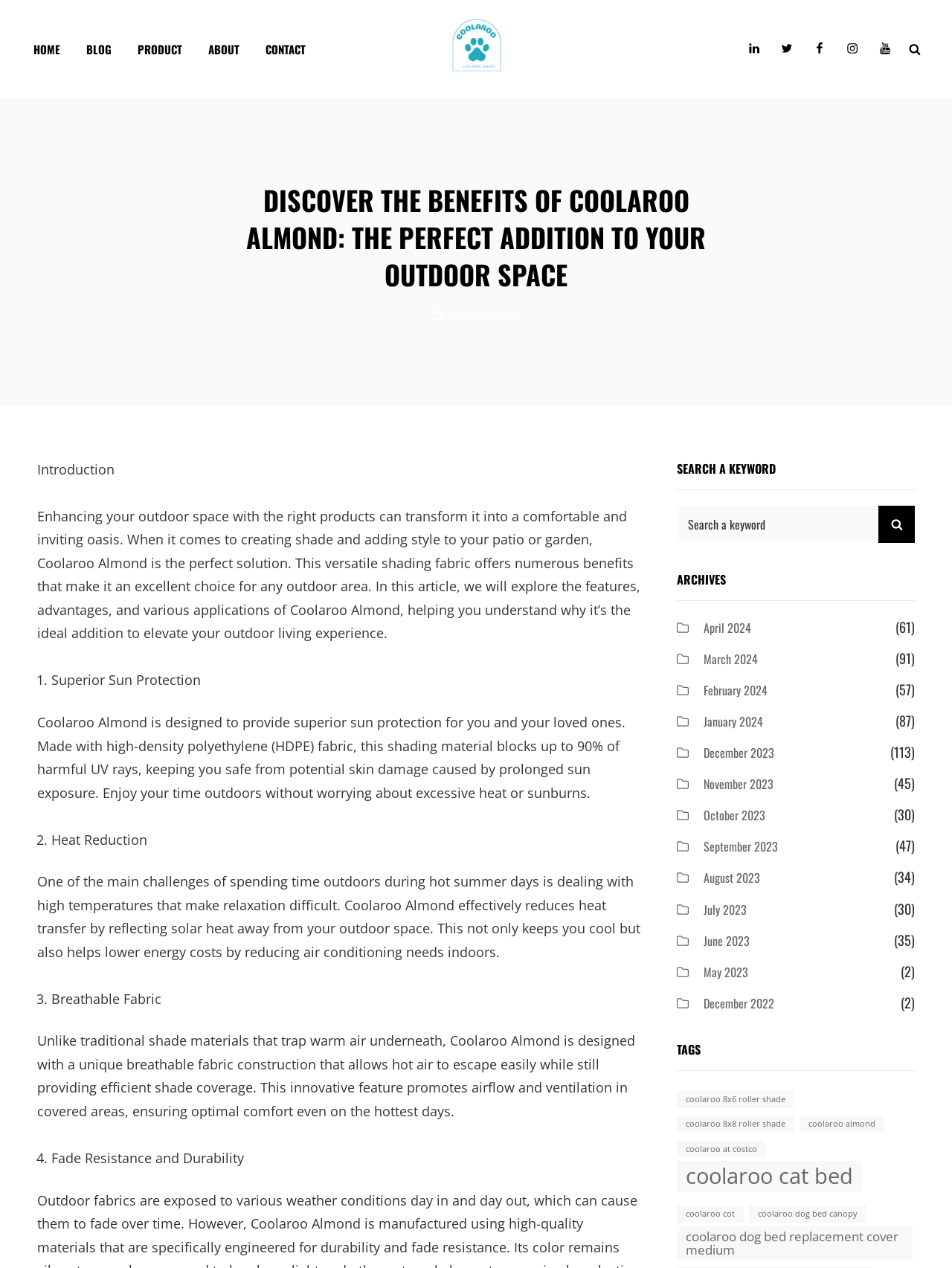Locate the bounding box coordinates of the clickable area needed to fulfill the instruction: "Go to WhatsNew2Day".

None